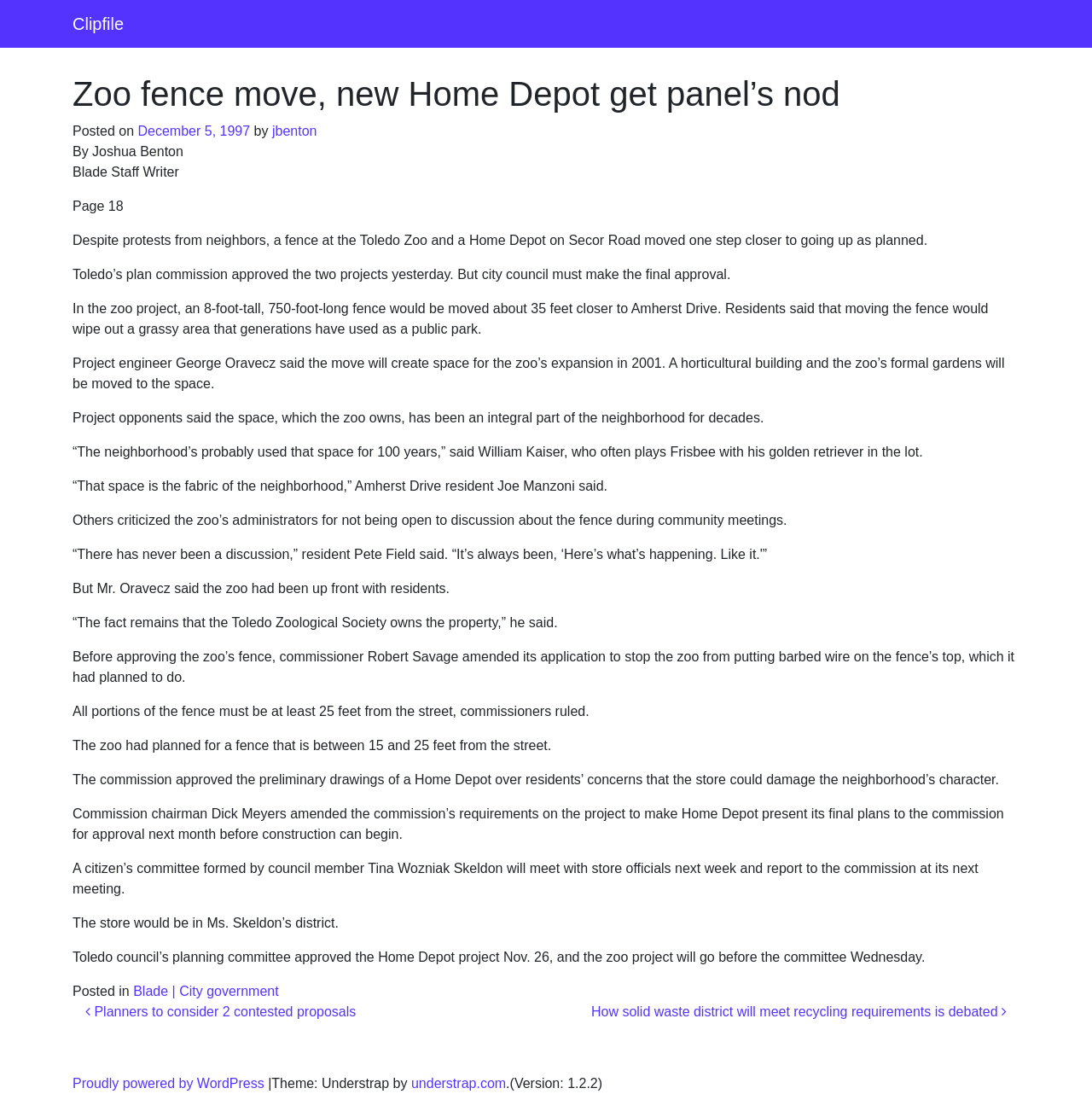Examine the image and give a thorough answer to the following question:
What is the height of the fence planned for the zoo?

I found the answer by reading the article and identifying the height of the fence mentioned in the text. The height of the fence is mentioned in the sentence 'In the zoo project, an 8-foot-tall, 750-foot-long fence would be moved about 35 feet closer to Amherst Drive.'